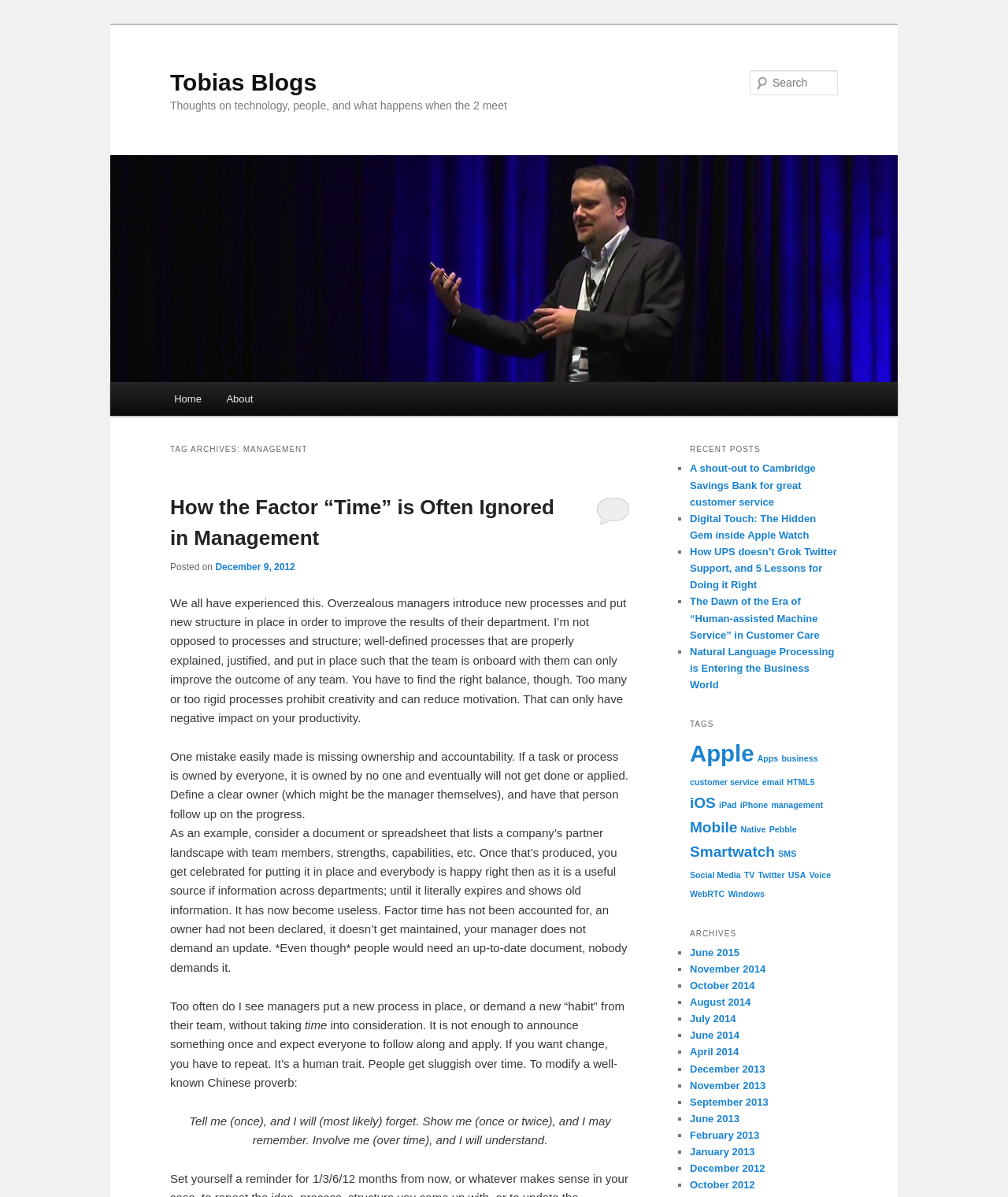Determine the bounding box coordinates for the area you should click to complete the following instruction: "Go to the home page".

[0.16, 0.319, 0.212, 0.347]